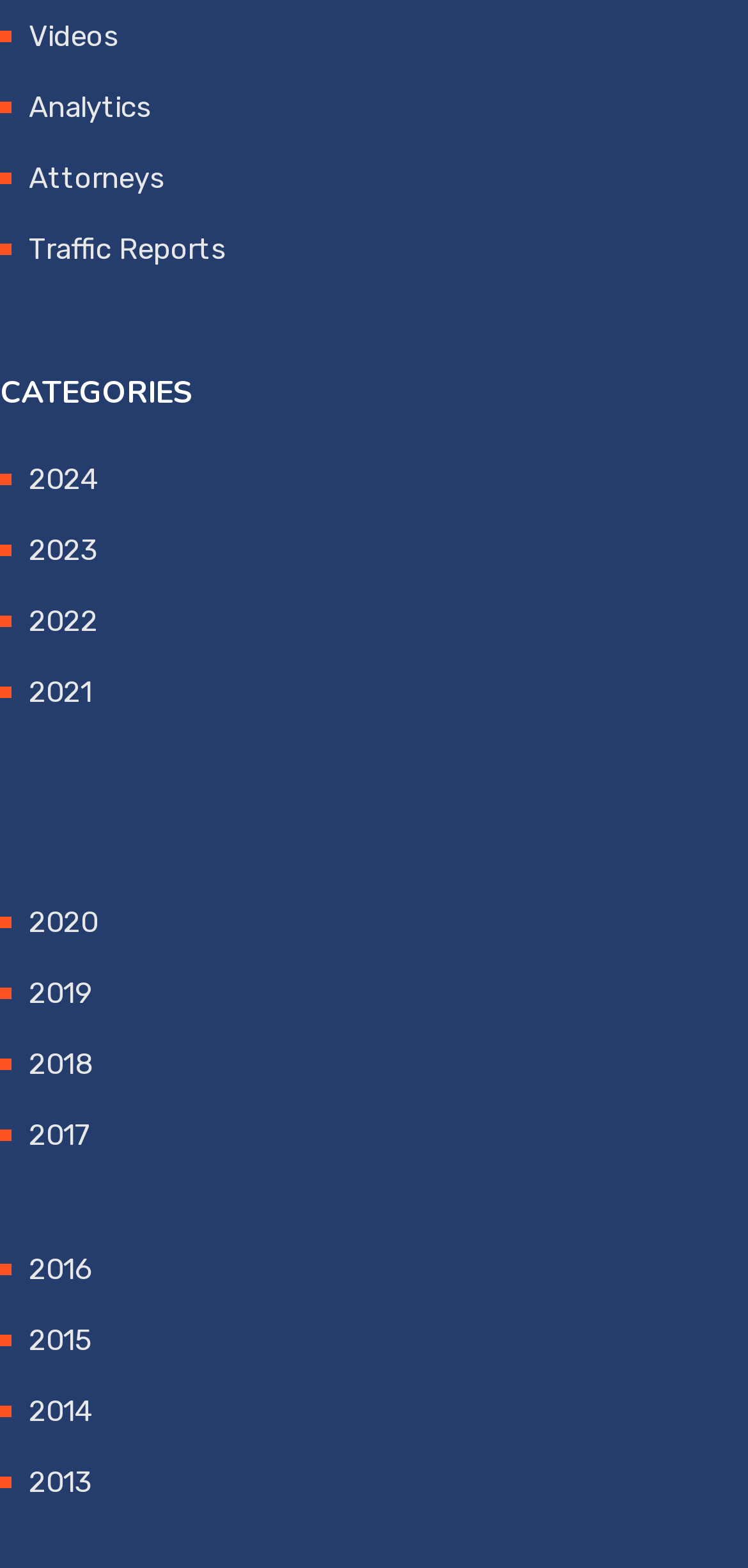Given the element description, predict the bounding box coordinates in the format (top-left x, top-left y, bottom-right x, bottom-right y). Make sure all values are between 0 and 1. Here is the element description: Videos

[0.038, 0.012, 0.159, 0.034]